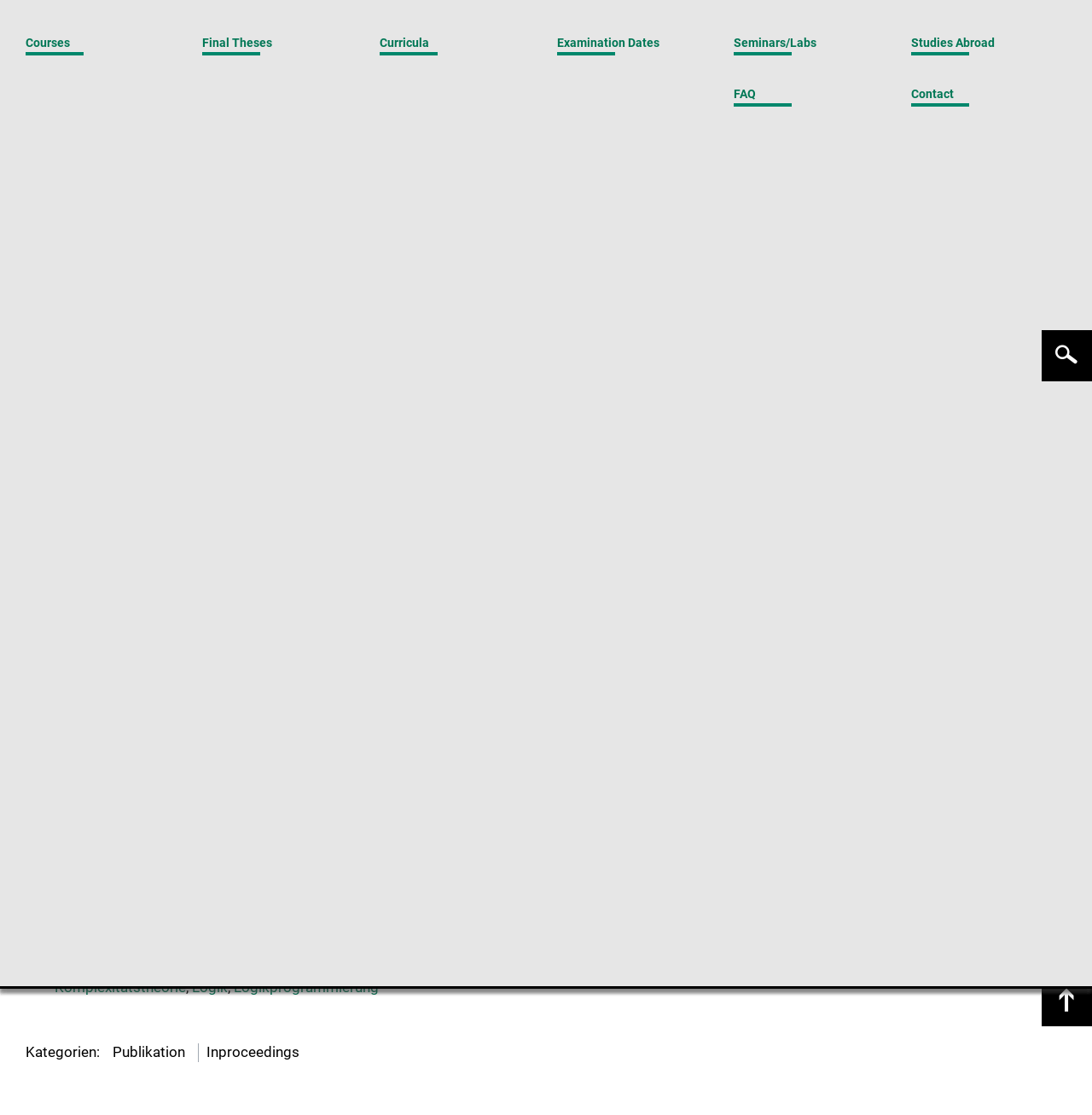Can you find the bounding box coordinates for the element that needs to be clicked to execute this instruction: "view research groups"? The coordinates should be given as four float numbers between 0 and 1, i.e., [left, top, right, bottom].

[0.667, 0.047, 0.752, 0.059]